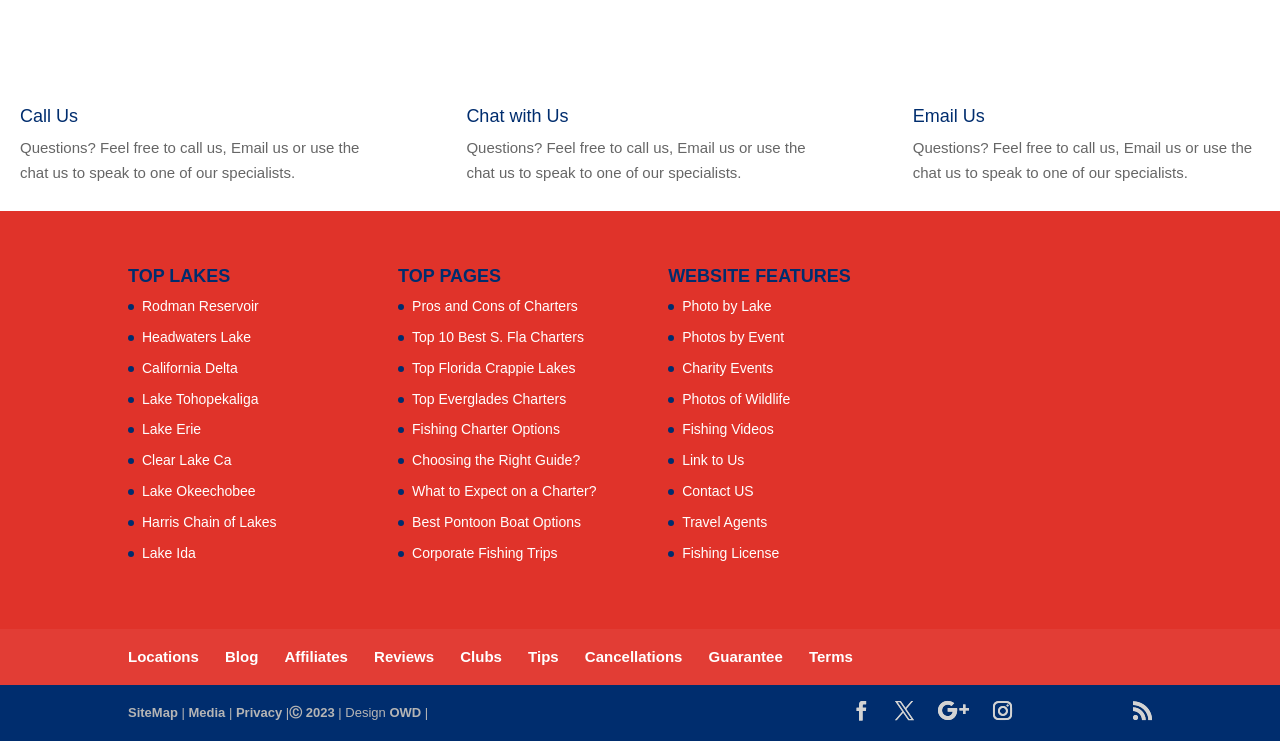Locate the bounding box coordinates of the area to click to fulfill this instruction: "Check Publication information". The bounding box should be presented as four float numbers between 0 and 1, in the order [left, top, right, bottom].

None